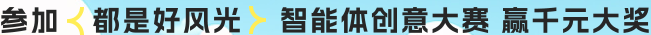What is the tone of the graphic?
Using the information from the image, answer the question thoroughly.

The use of bright colors and dynamic typography in the graphic reinforces the energetic and innovative spirit associated with AI and creative endeavors, inviting a wide audience to engage with the event.